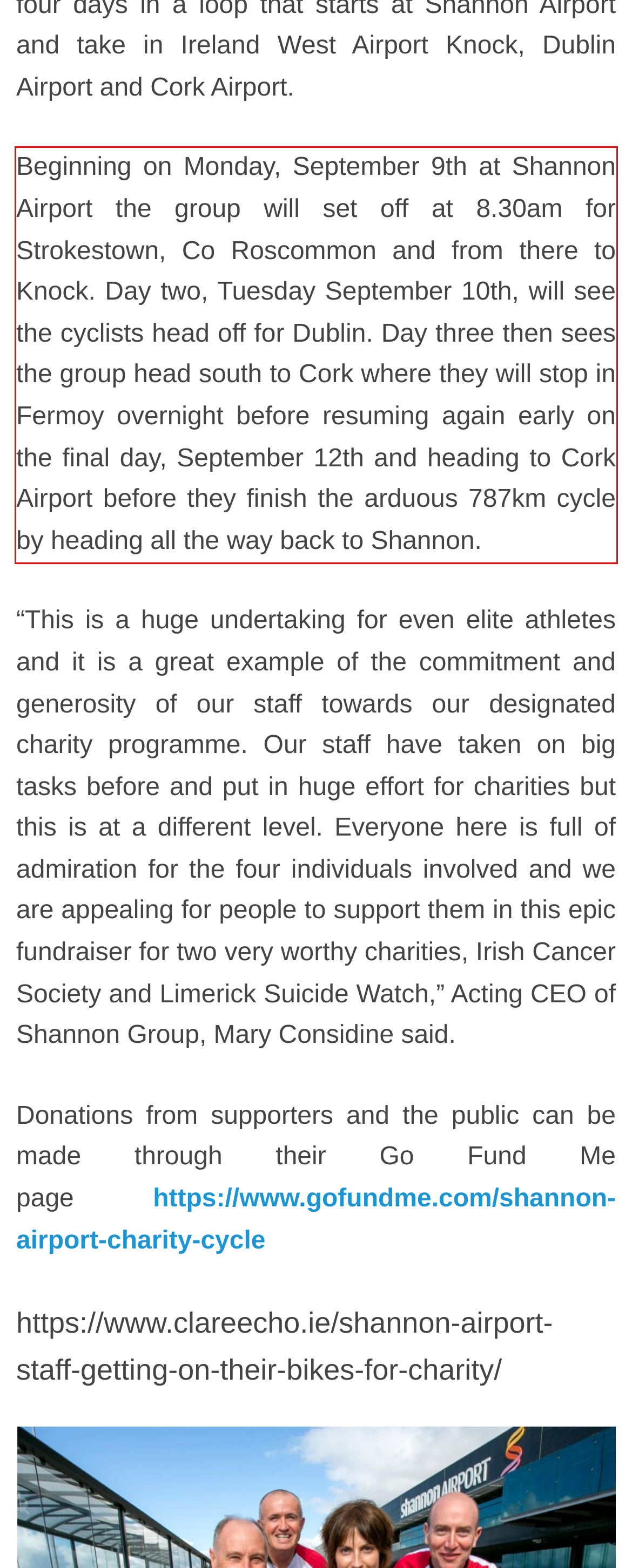Please extract the text content within the red bounding box on the webpage screenshot using OCR.

Beginning on Monday, September 9th at Shannon Airport the group will set off at 8.30am for Strokestown, Co Roscommon and from there to Knock. Day two, Tuesday September 10th, will see the cyclists head off for Dublin. Day three then sees the group head south to Cork where they will stop in Fermoy overnight before resuming again early on the final day, September 12th and heading to Cork Airport before they finish the arduous 787km cycle by heading all the way back to Shannon.